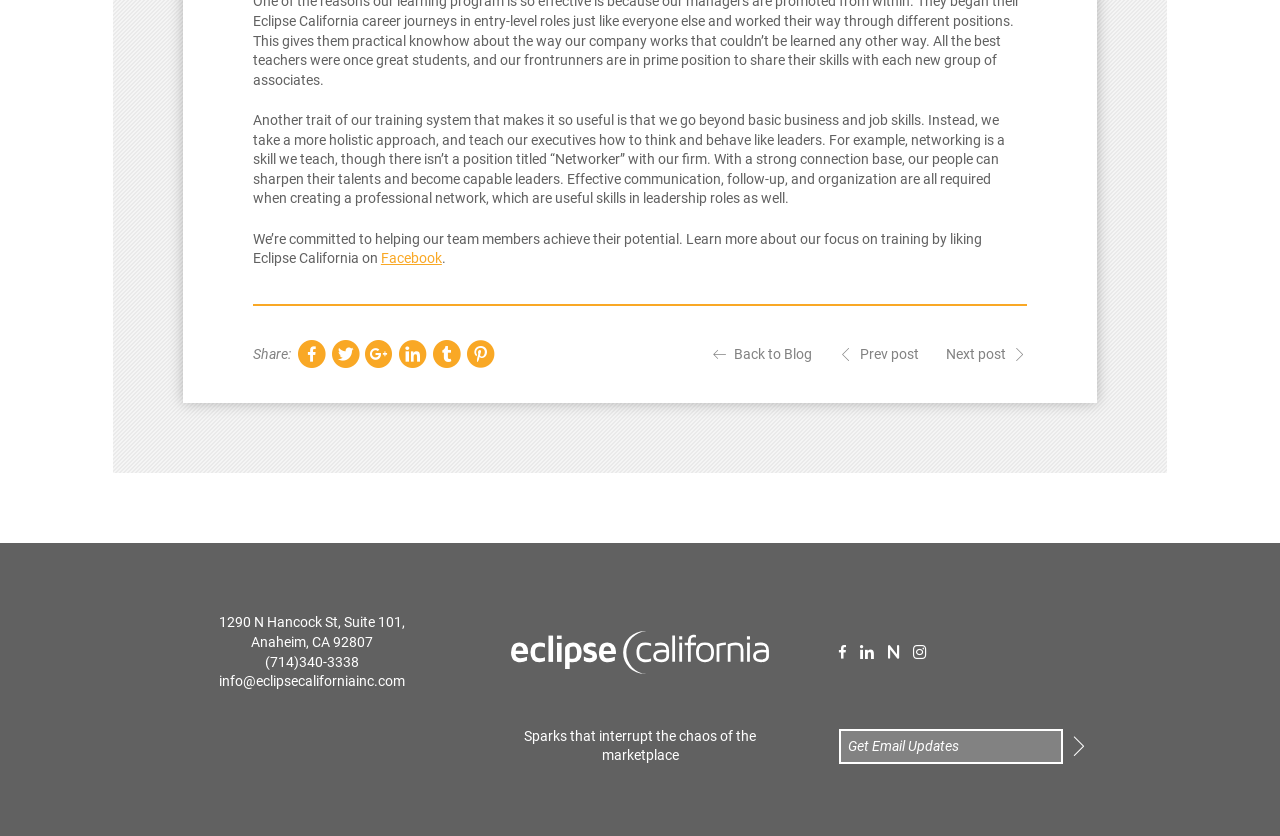Please provide the bounding box coordinate of the region that matches the element description: About Us. Coordinates should be in the format (top-left x, top-left y, bottom-right x, bottom-right y) and all values should be between 0 and 1.

None